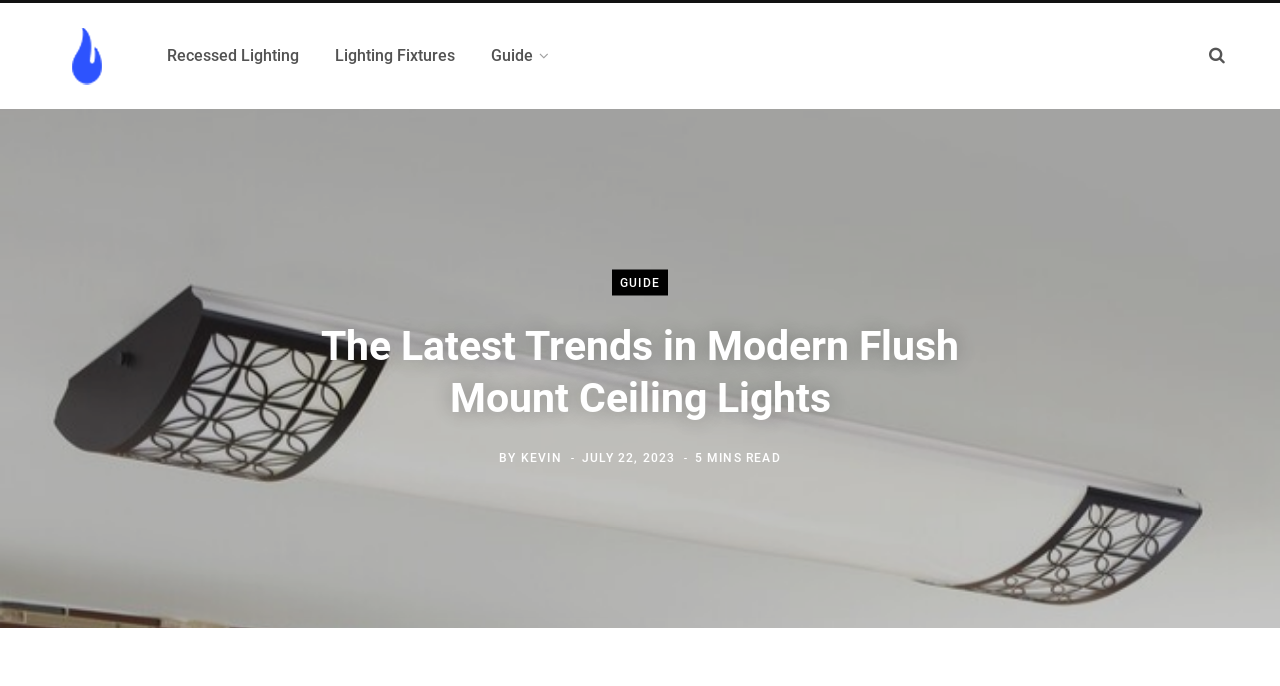Answer the following inquiry with a single word or phrase:
How long does it take to read the article?

5 MINS